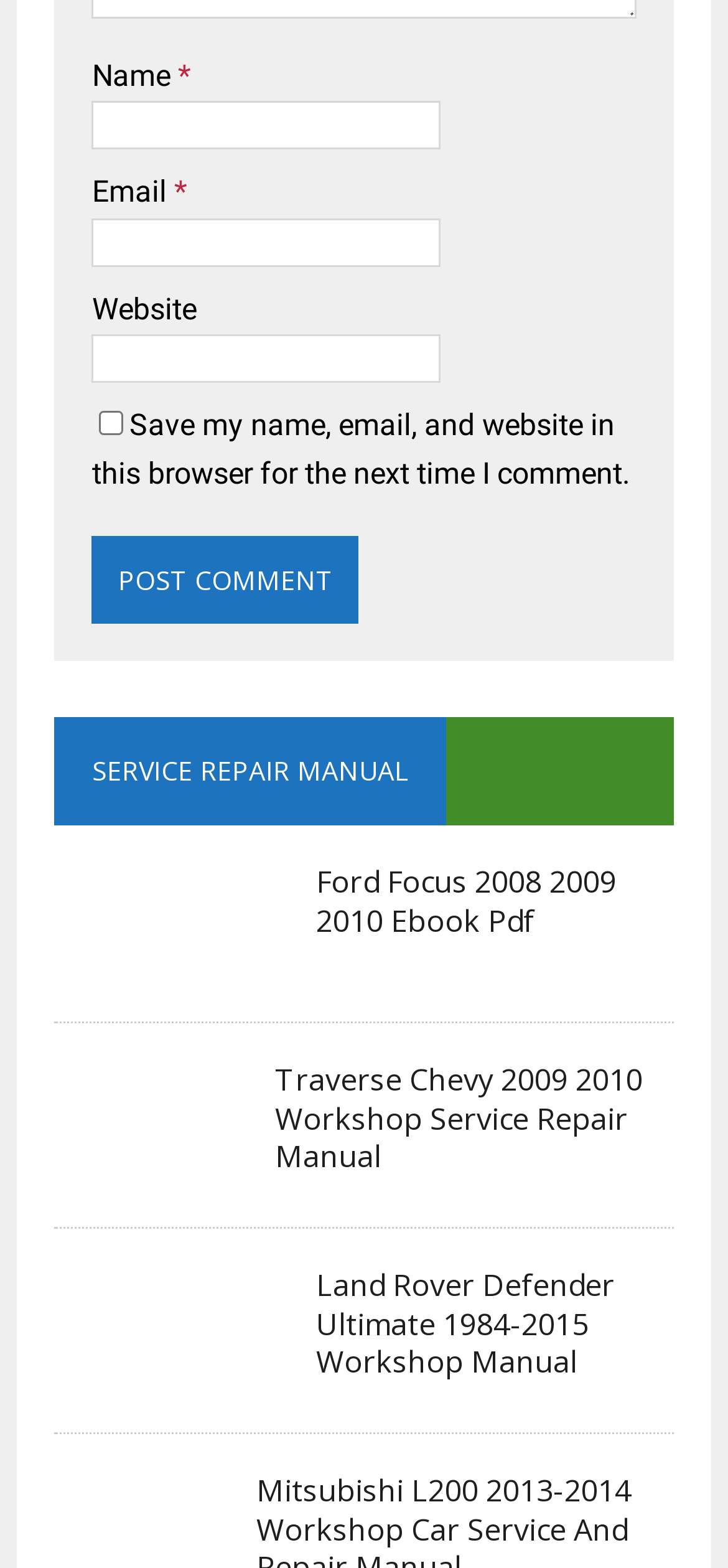Identify the bounding box coordinates for the UI element mentioned here: "parent_node: Email * name="email"". Provide the coordinates as four float values between 0 and 1, i.e., [left, top, right, bottom].

[0.126, 0.139, 0.605, 0.17]